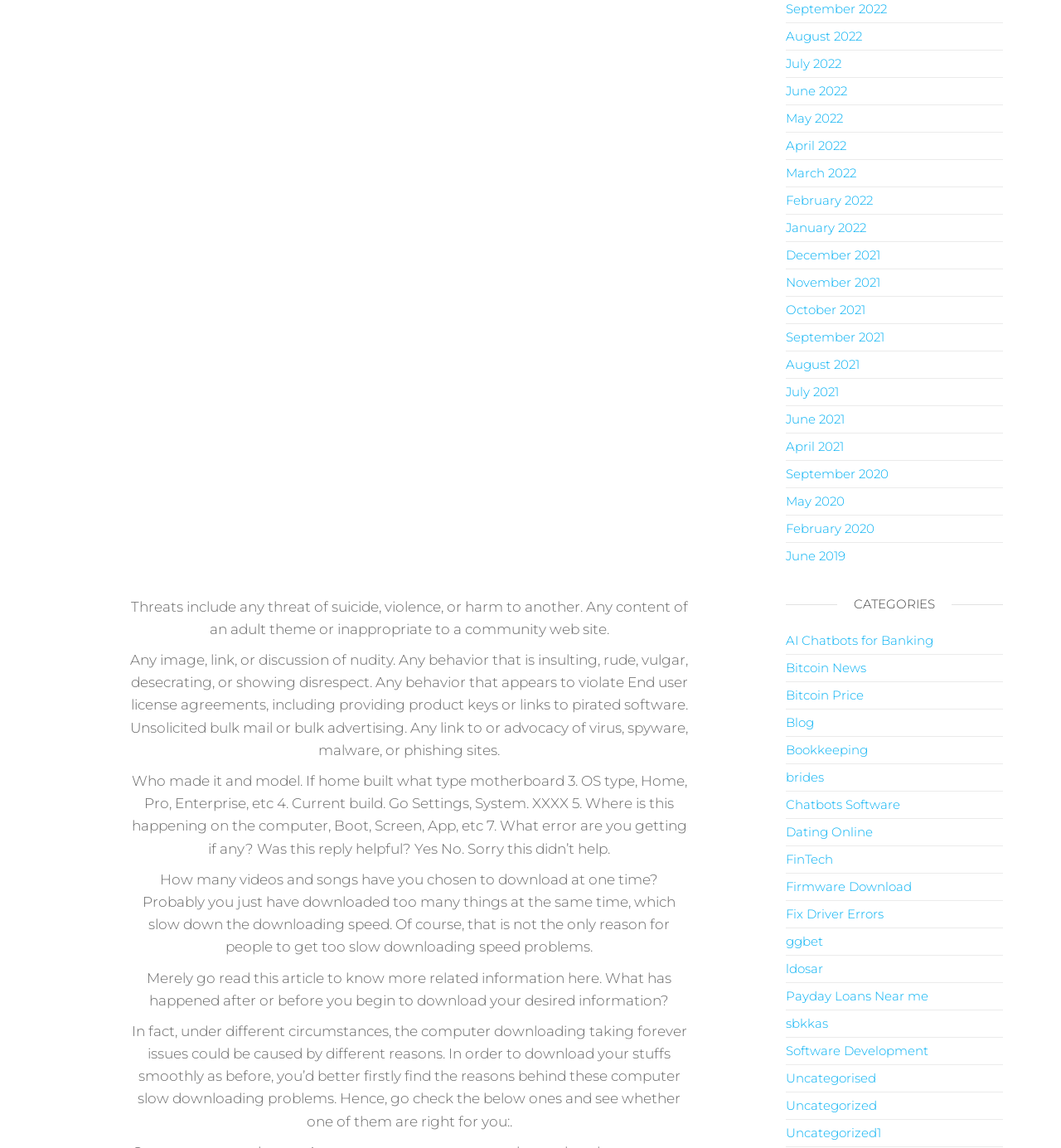Determine the bounding box coordinates for the area that should be clicked to carry out the following instruction: "Check CATEGORIES".

[0.789, 0.511, 0.897, 0.542]